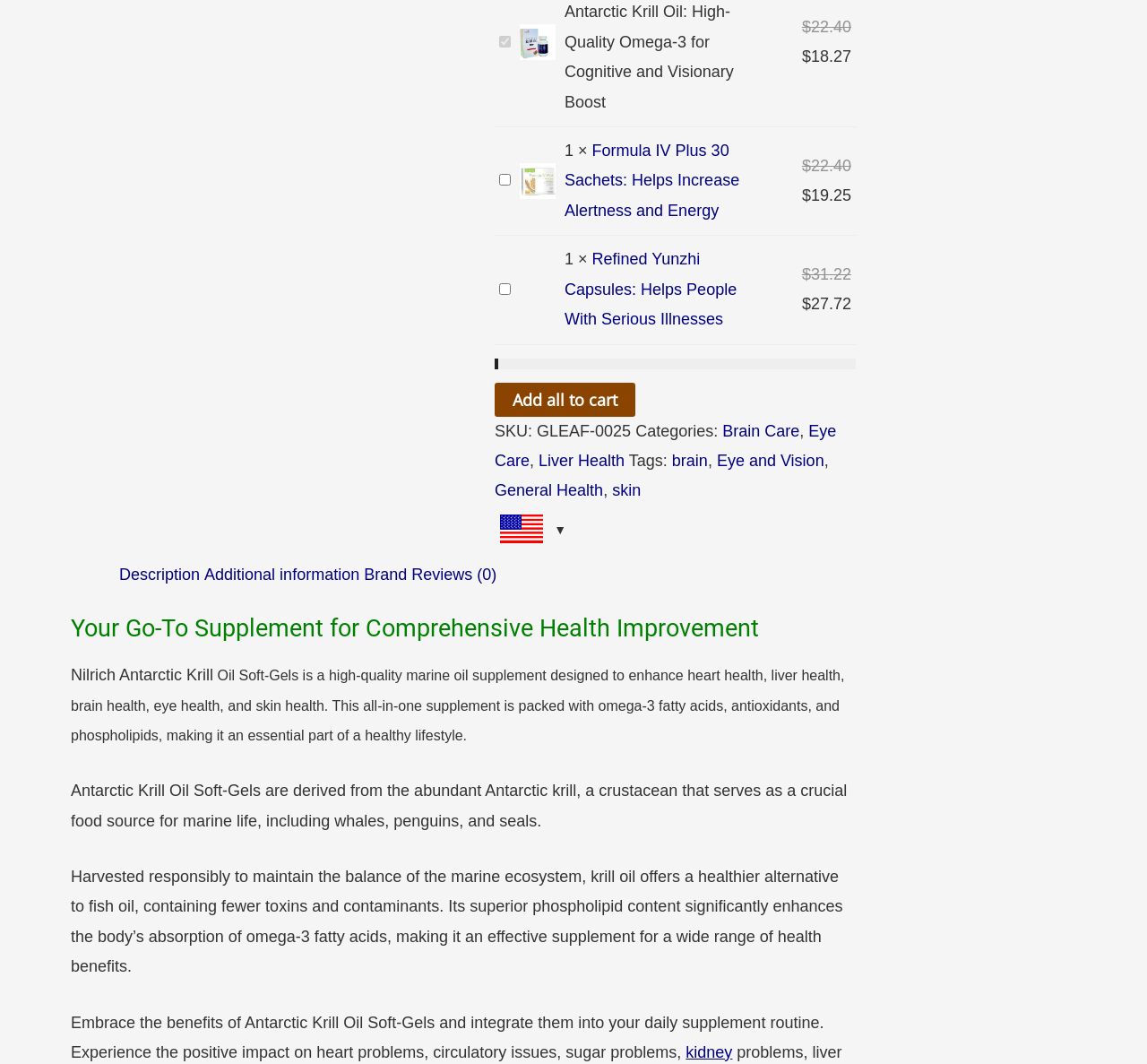Indicate the bounding box coordinates of the element that must be clicked to execute the instruction: "View the Description tab". The coordinates should be given as four float numbers between 0 and 1, i.e., [left, top, right, bottom].

[0.104, 0.526, 0.174, 0.554]